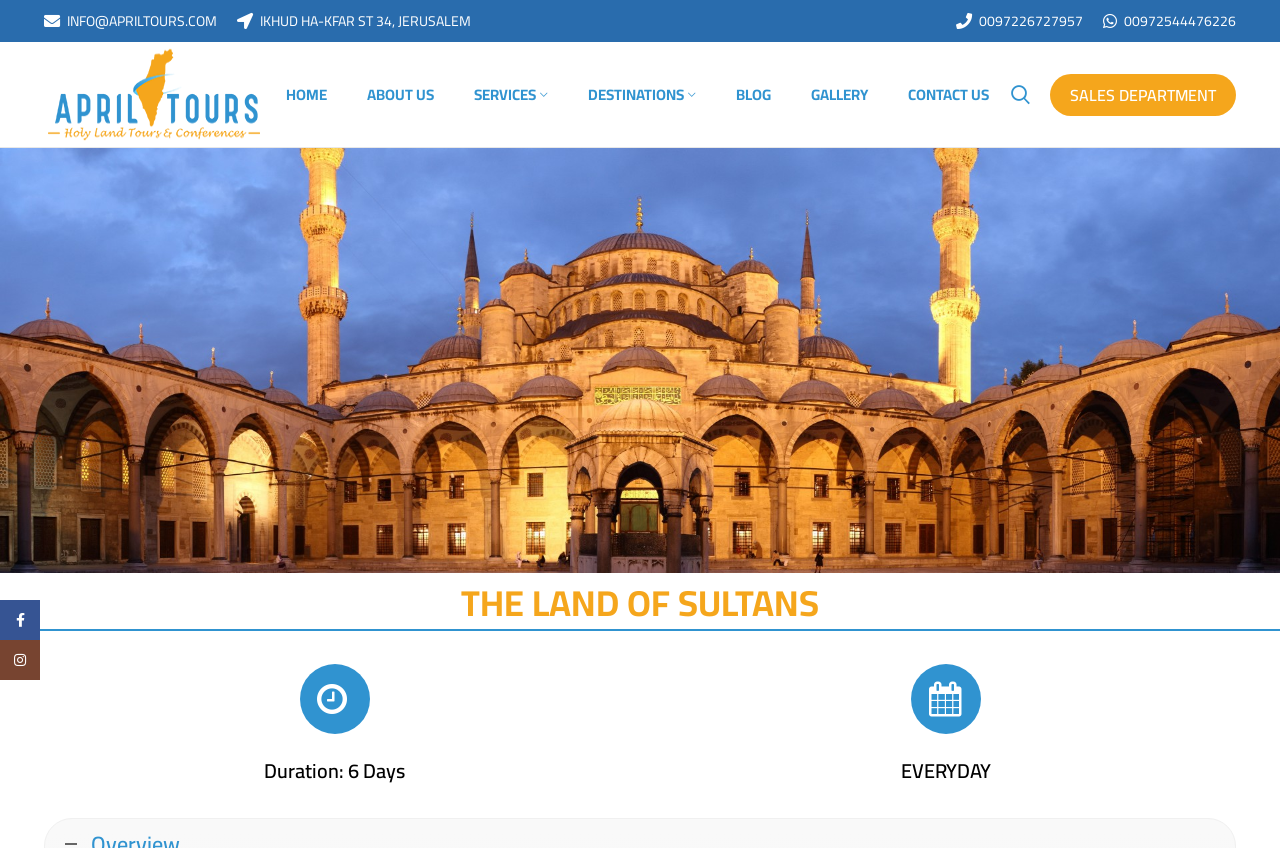Based on the element description: "Ikhud ha-Kfar St 34, Jerusalem", identify the bounding box coordinates for this UI element. The coordinates must be four float numbers between 0 and 1, listed as [left, top, right, bottom].

[0.177, 0.001, 0.376, 0.048]